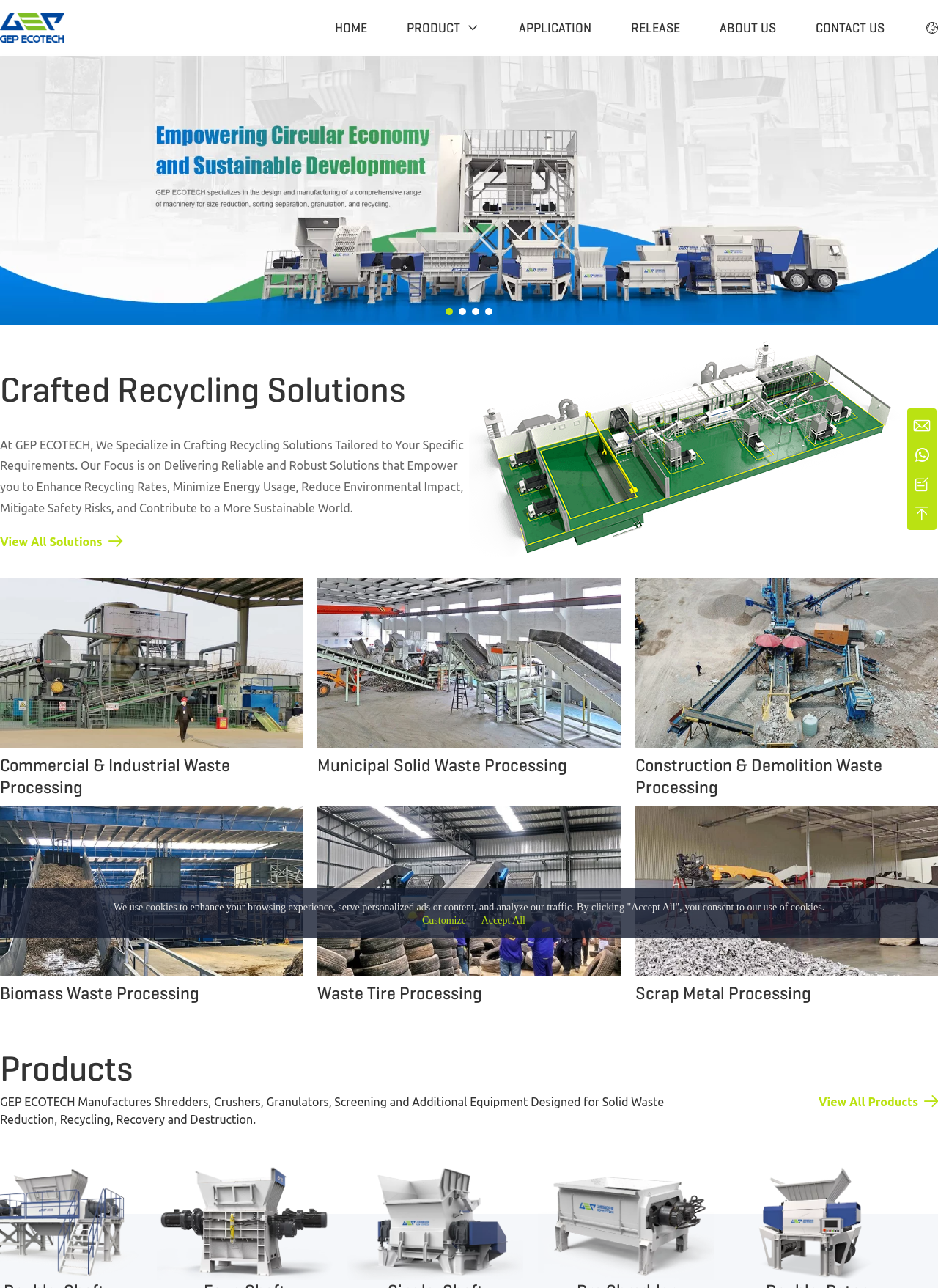Locate the bounding box coordinates of the element to click to perform the following action: 'Check Classifier & Separator'. The coordinates should be given as four float values between 0 and 1, in the form of [left, top, right, bottom].

[0.814, 0.068, 0.941, 0.081]